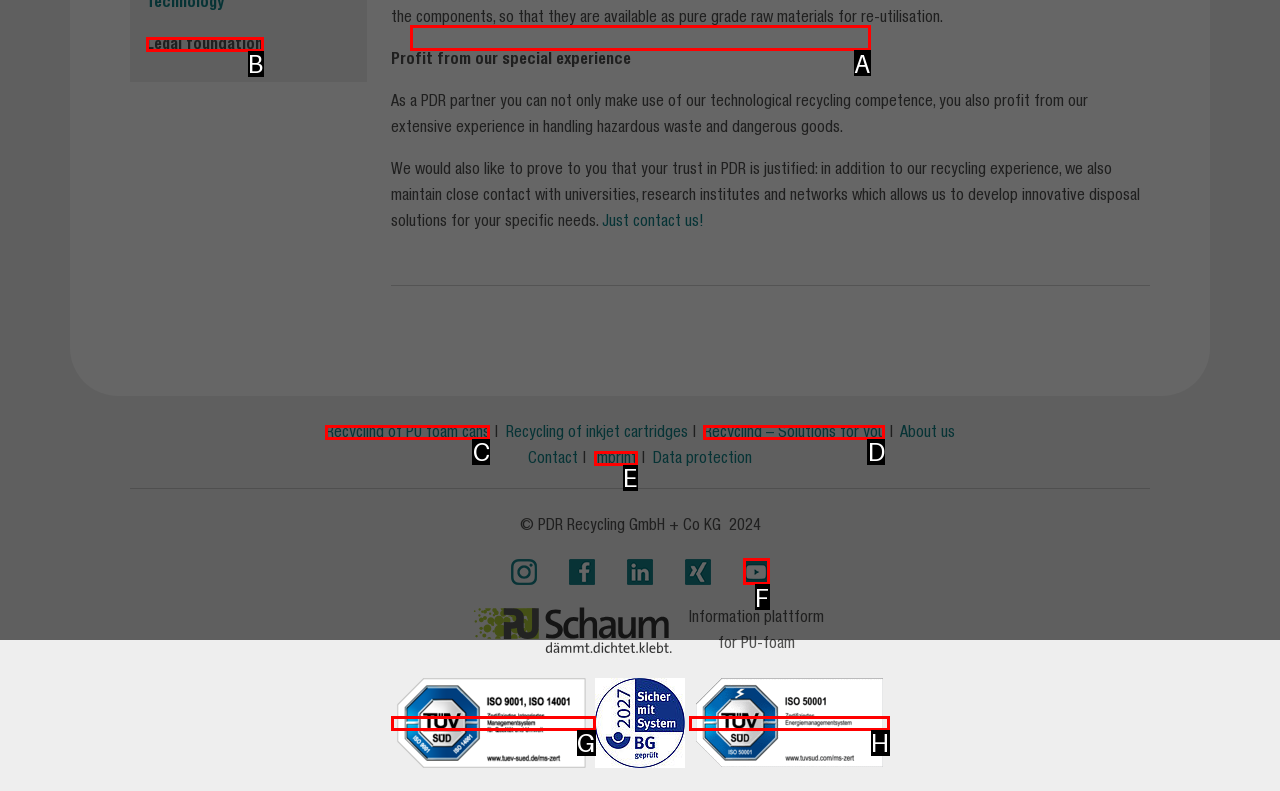Using the provided description: Show cookie information, select the HTML element that corresponds to it. Indicate your choice with the option's letter.

A